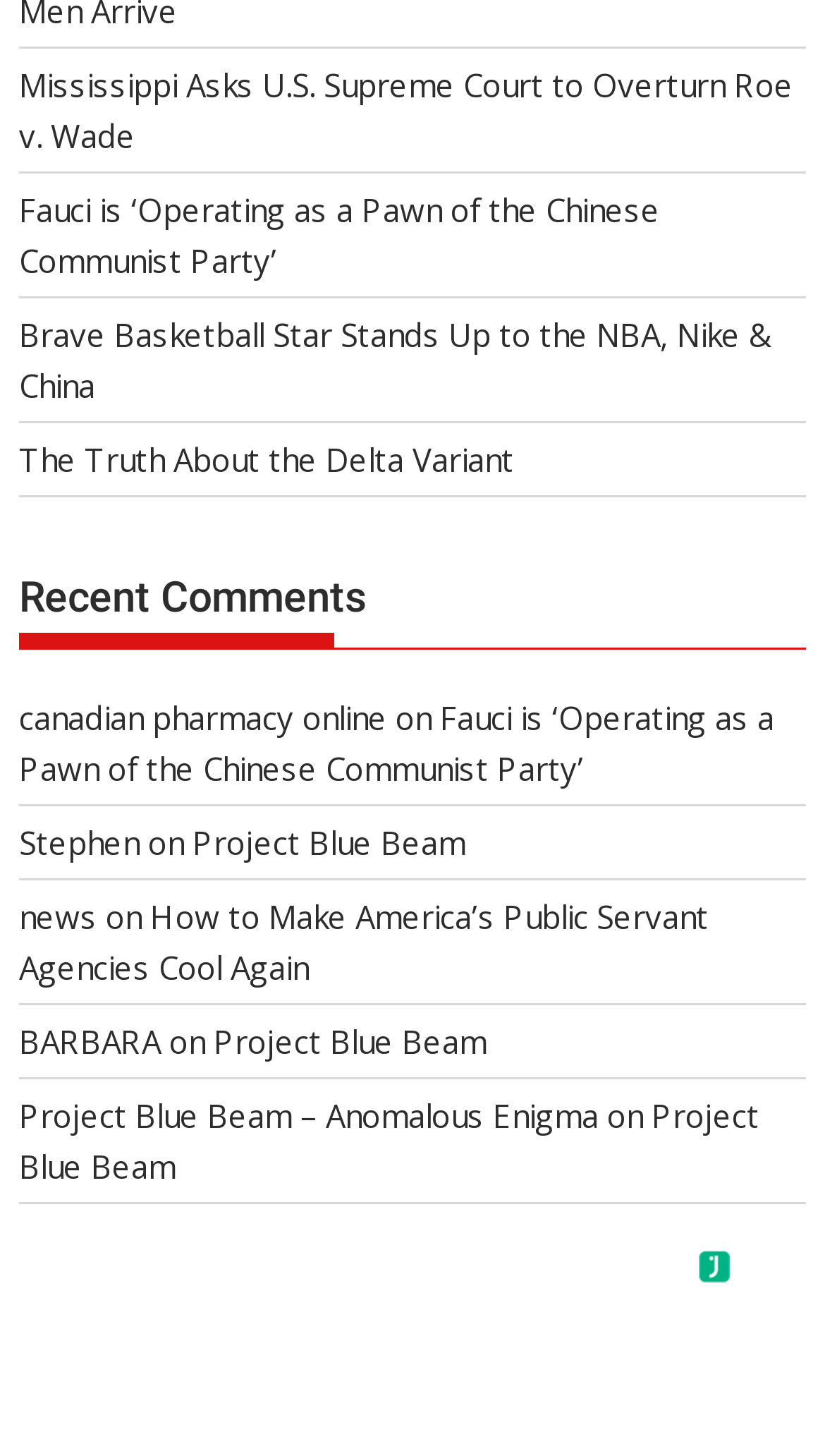What is the category of the section below the links?
Based on the screenshot, answer the question with a single word or phrase.

Recent Comments